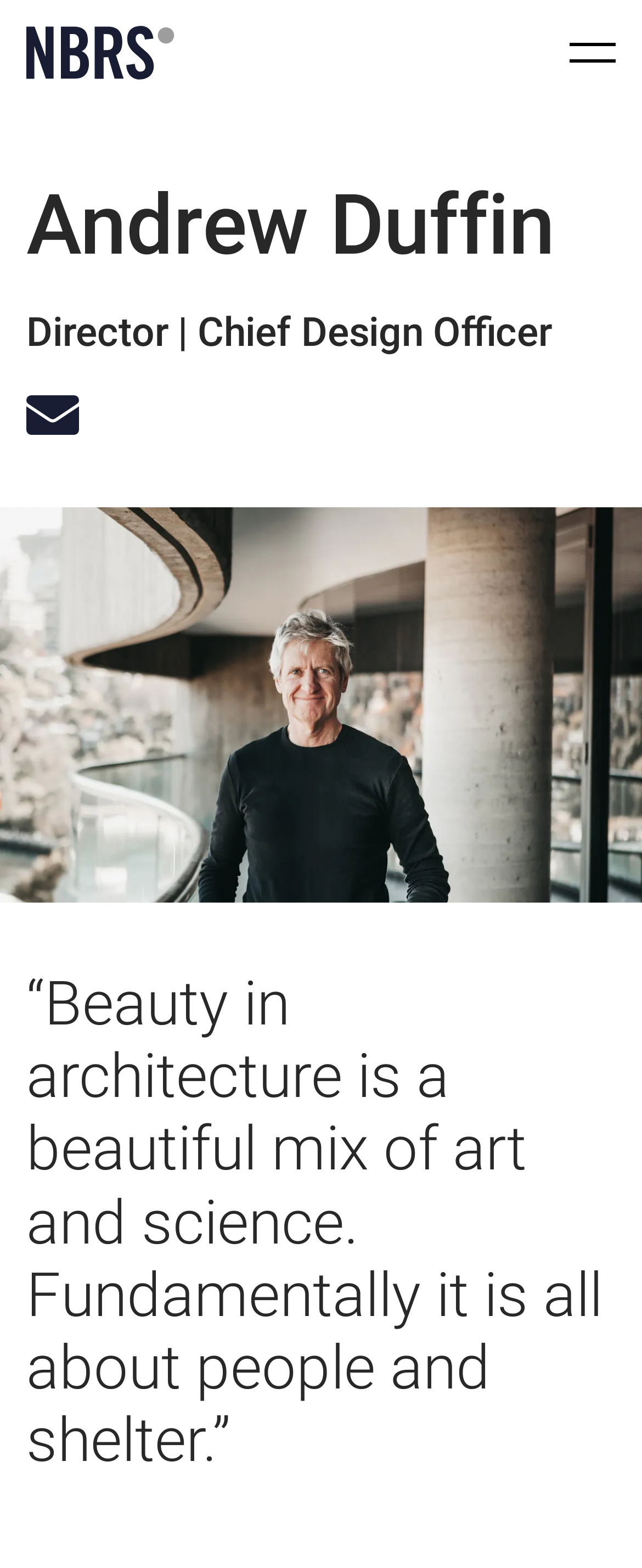Predict the bounding box of the UI element based on the description: "aria-label="email" title="Email Andrew"". The coordinates should be four float numbers between 0 and 1, formatted as [left, top, right, bottom].

[0.041, 0.252, 0.123, 0.281]